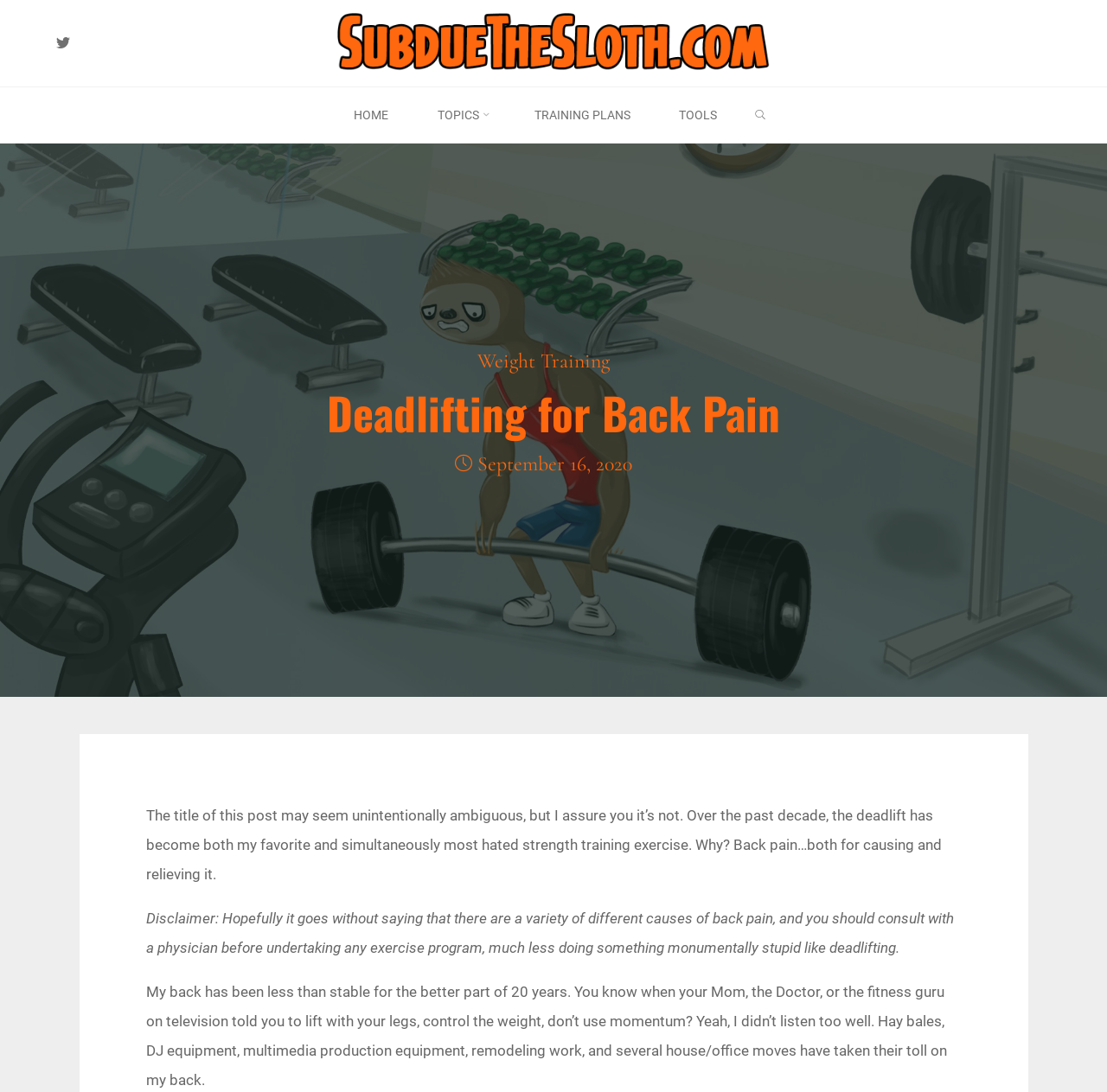Provide a short, one-word or phrase answer to the question below:
What is the primary topic of this webpage?

Deadlifting for Back Pain